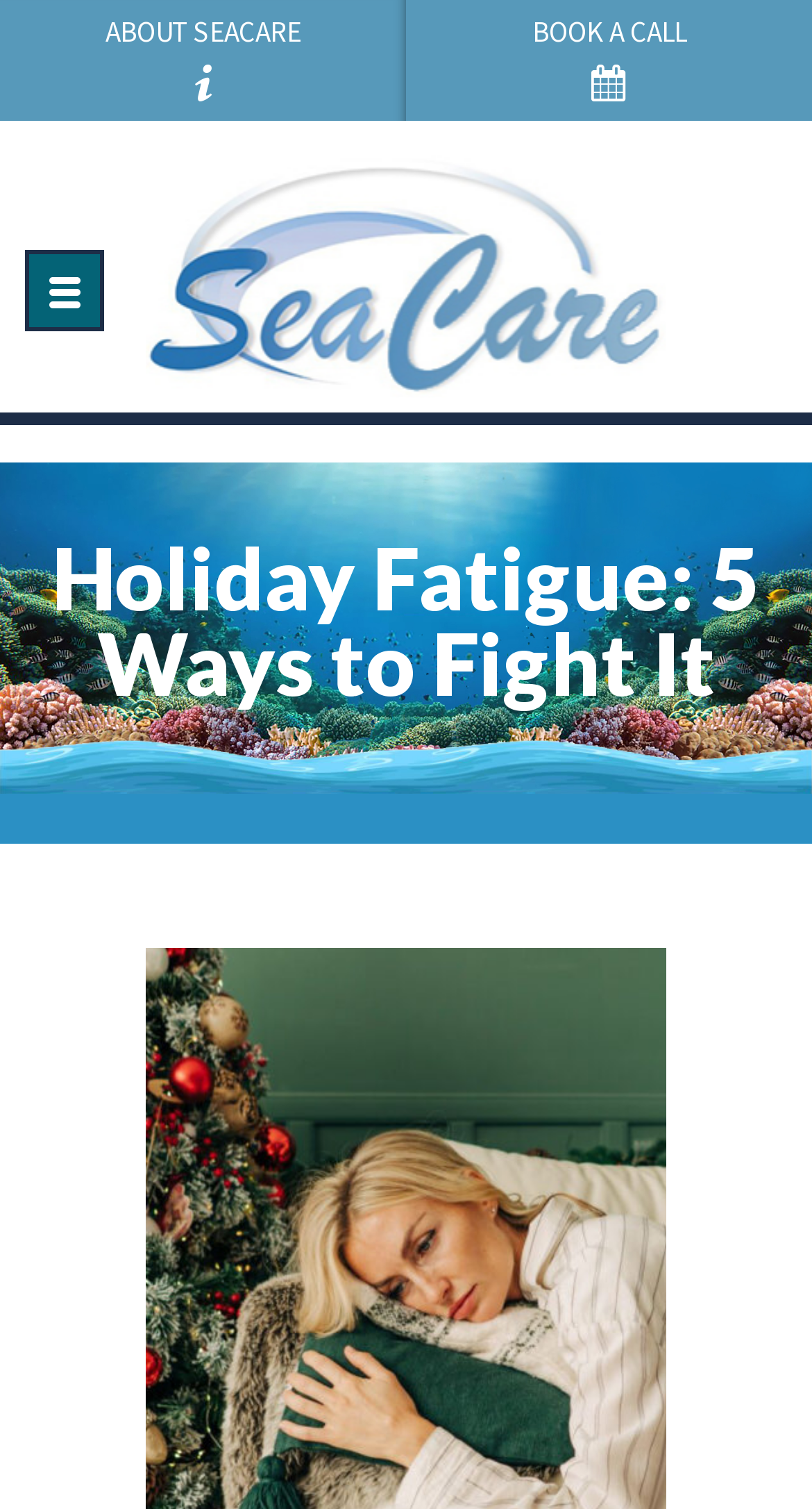Calculate the bounding box coordinates of the UI element given the description: "BOOK A CALL".

[0.505, 0.011, 0.995, 0.077]